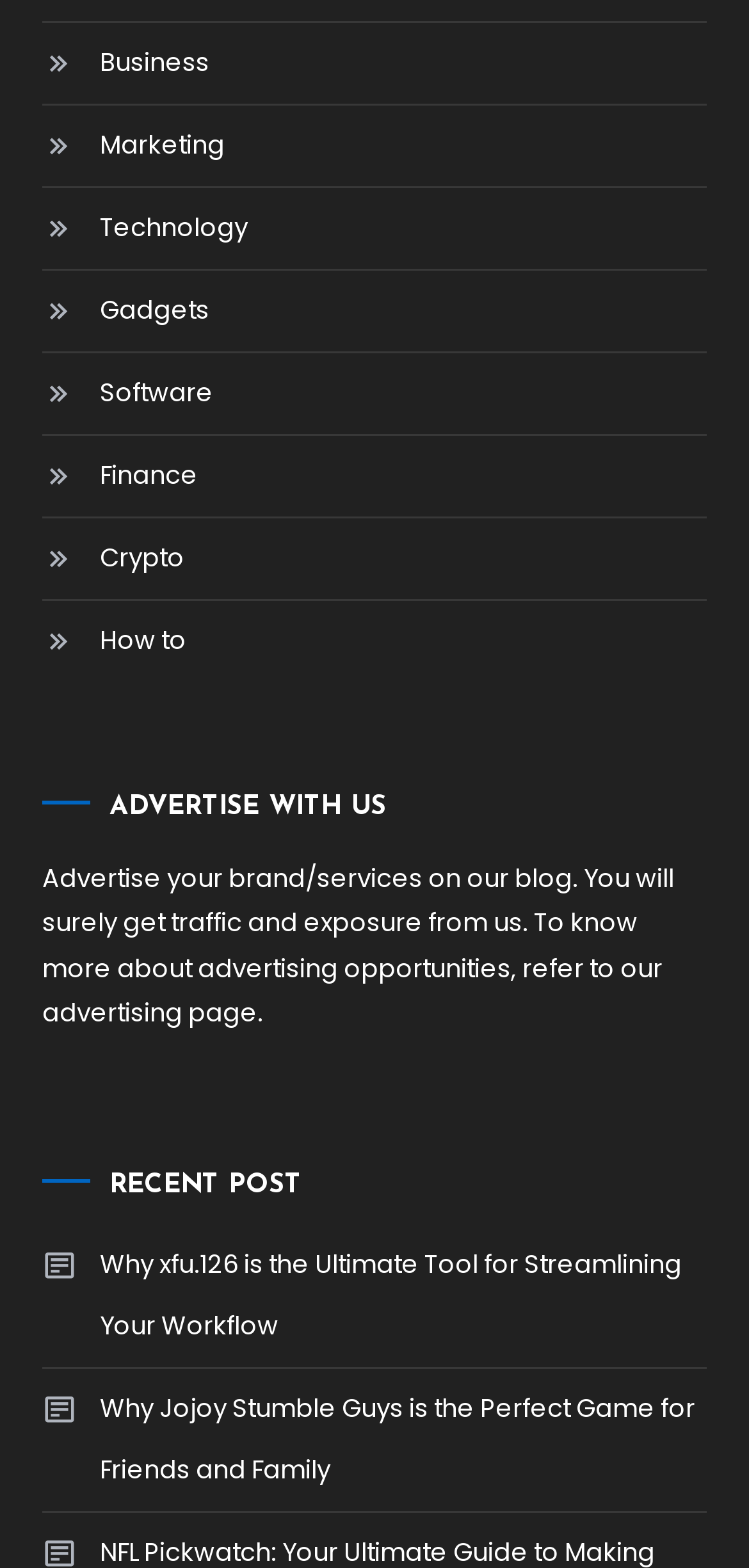Using the webpage screenshot, find the UI element described by Contact Us. Provide the bounding box coordinates in the format (top-left x, top-left y, bottom-right x, bottom-right y), ensuring all values are floating point numbers between 0 and 1.

None